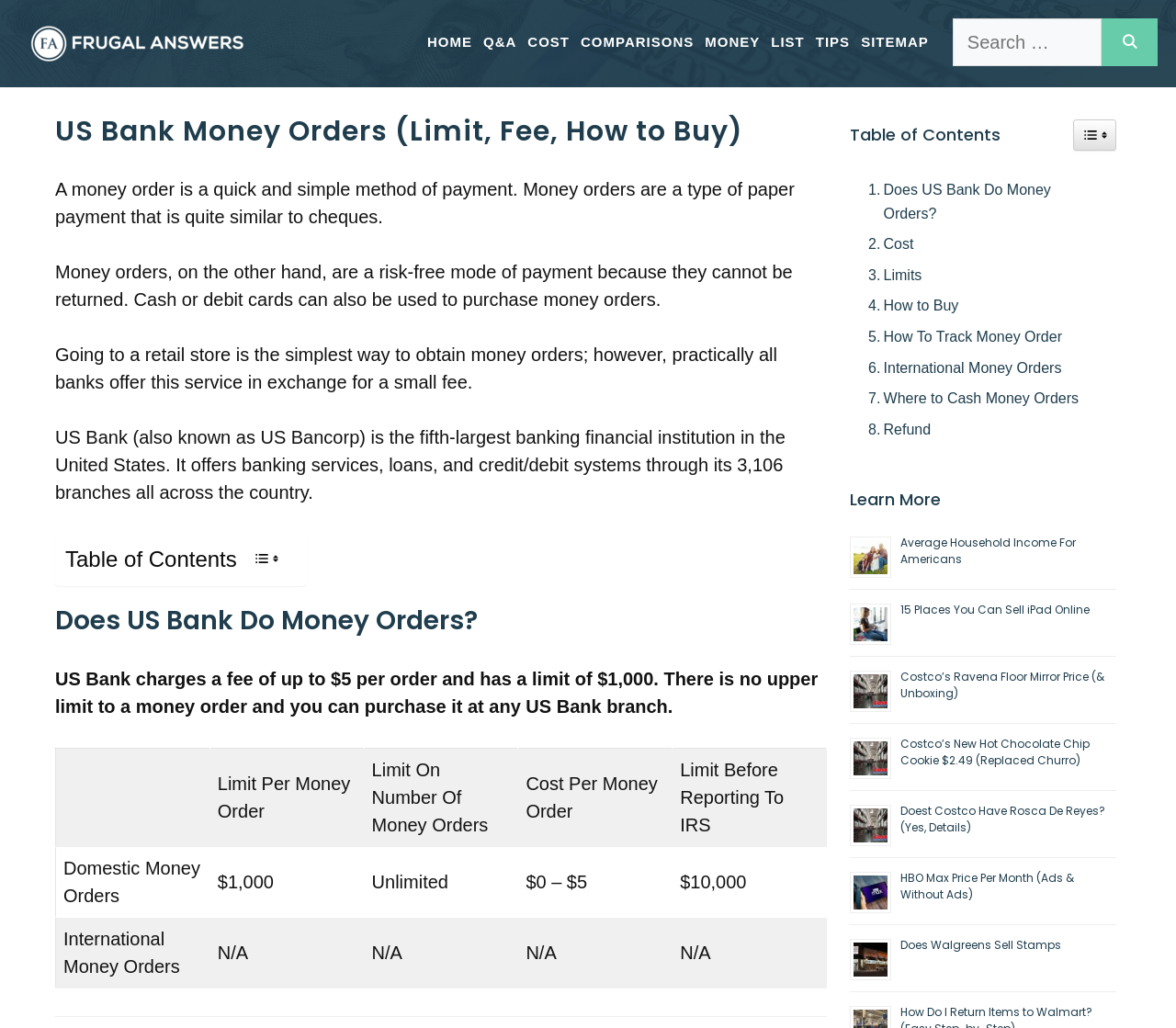Locate the bounding box coordinates of the element's region that should be clicked to carry out the following instruction: "Toggle the table of content". The coordinates need to be four float numbers between 0 and 1, i.e., [left, top, right, bottom].

[0.209, 0.529, 0.244, 0.558]